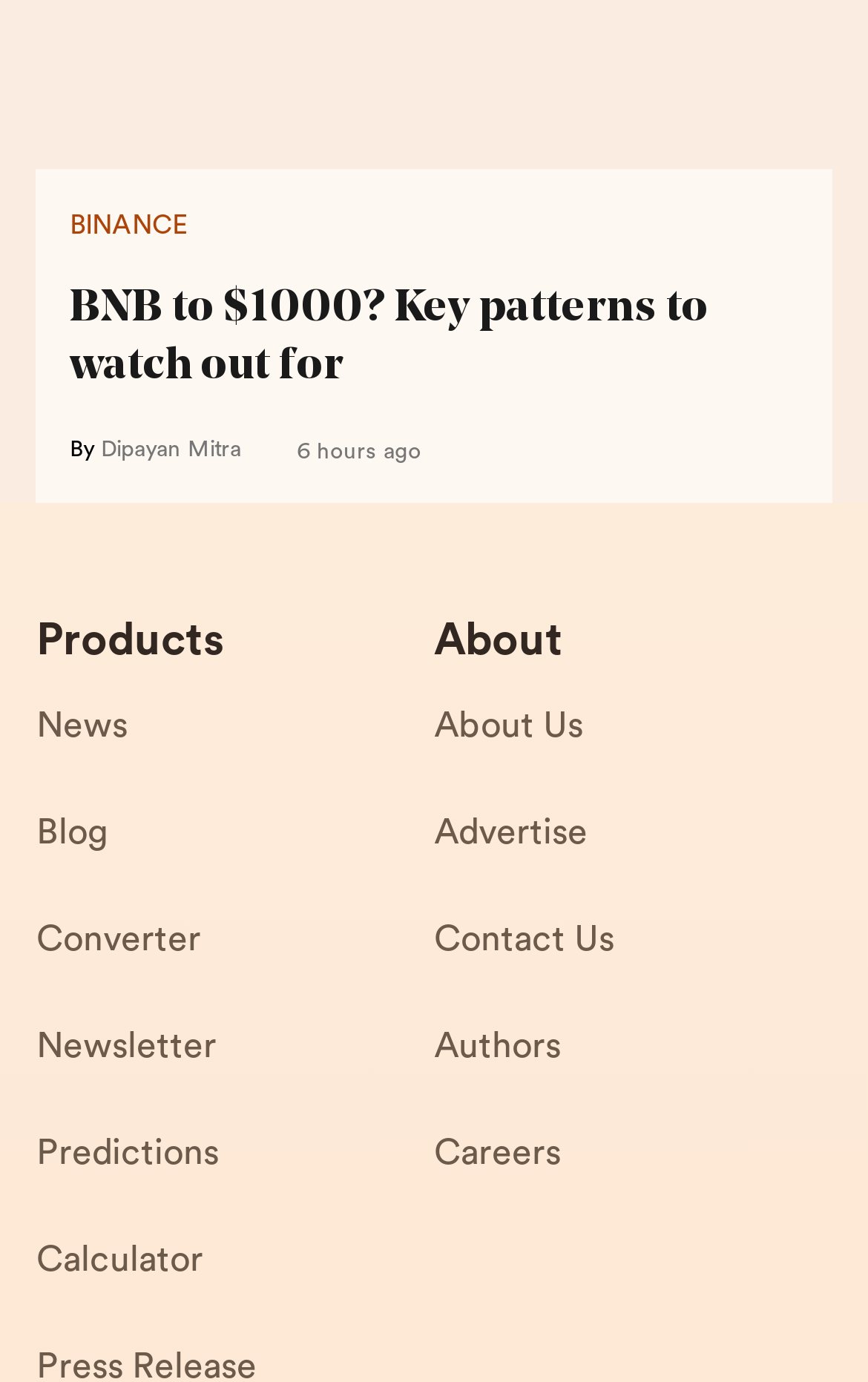Answer in one word or a short phrase: 
What is the title of the article?

BNB to $1000?